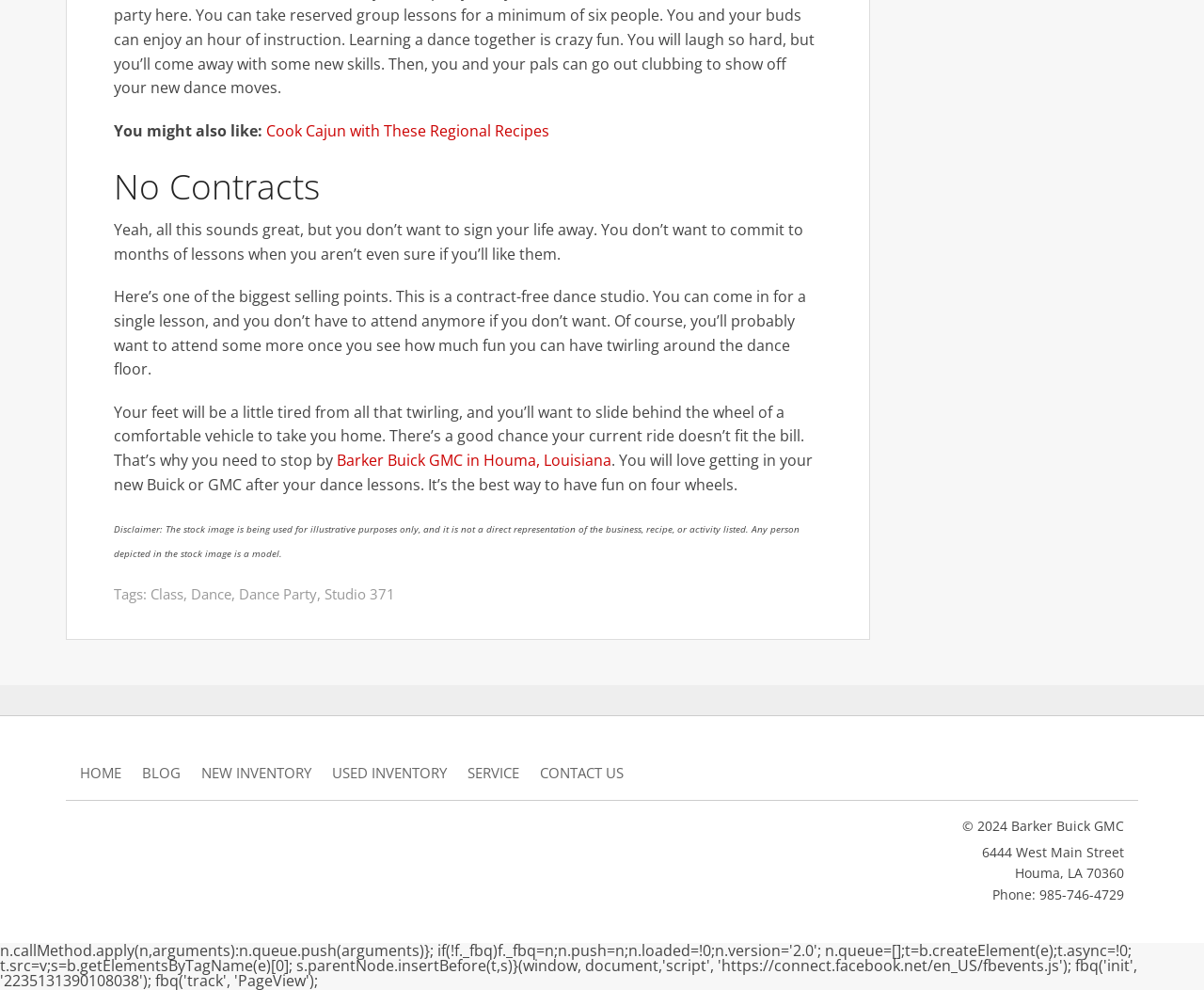What is the name of the dance studio?
Relying on the image, give a concise answer in one word or a brief phrase.

Studio 371